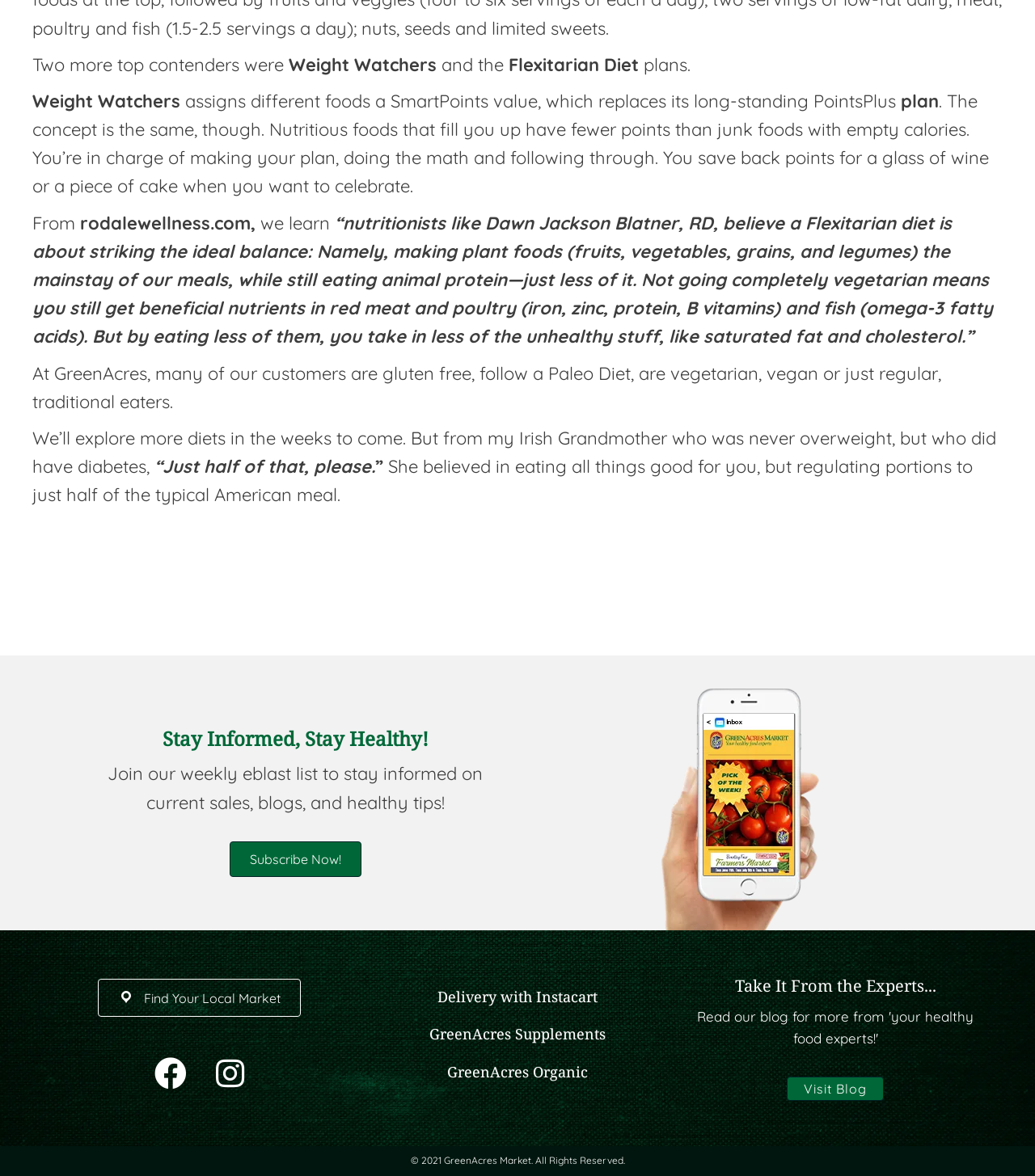Respond to the following query with just one word or a short phrase: 
What is the name of the grandmother mentioned in the webpage?

The author's Irish Grandmother